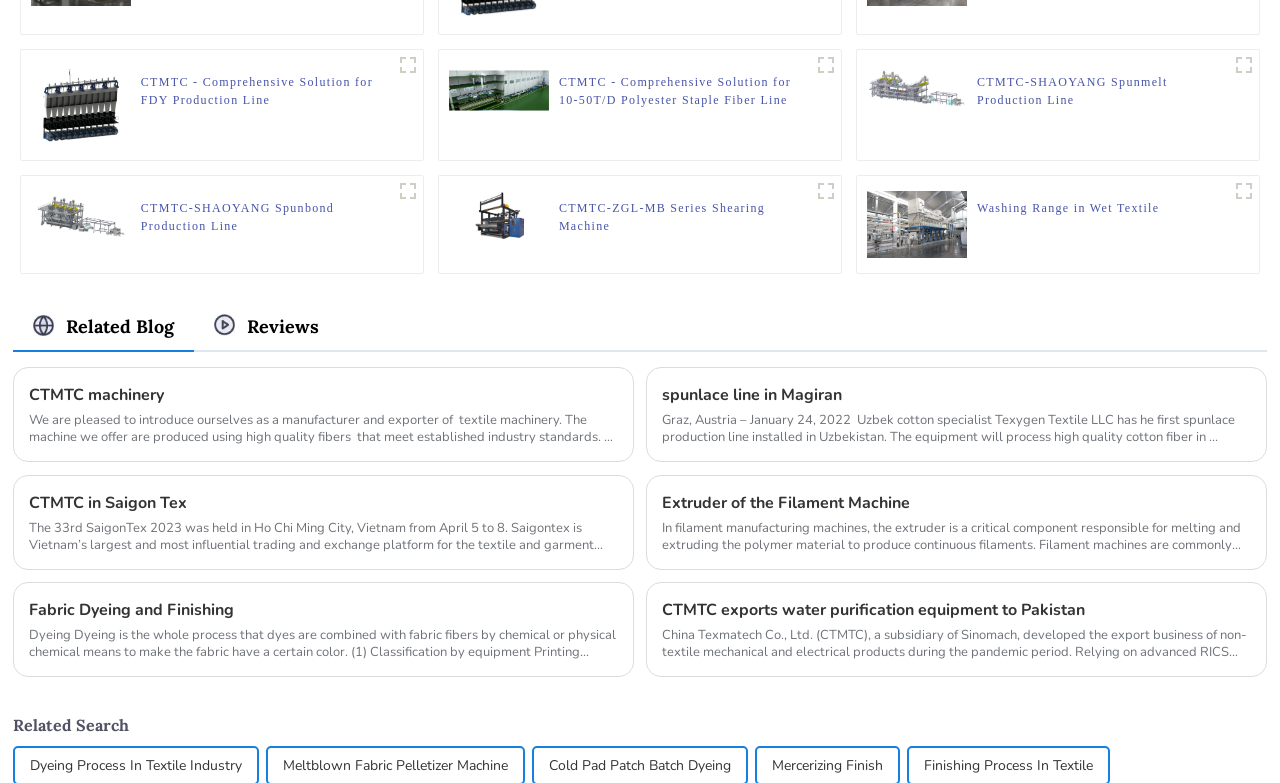Please mark the clickable region by giving the bounding box coordinates needed to complete this instruction: "View the image of Spunmelt Production Line".

[0.677, 0.083, 0.755, 0.148]